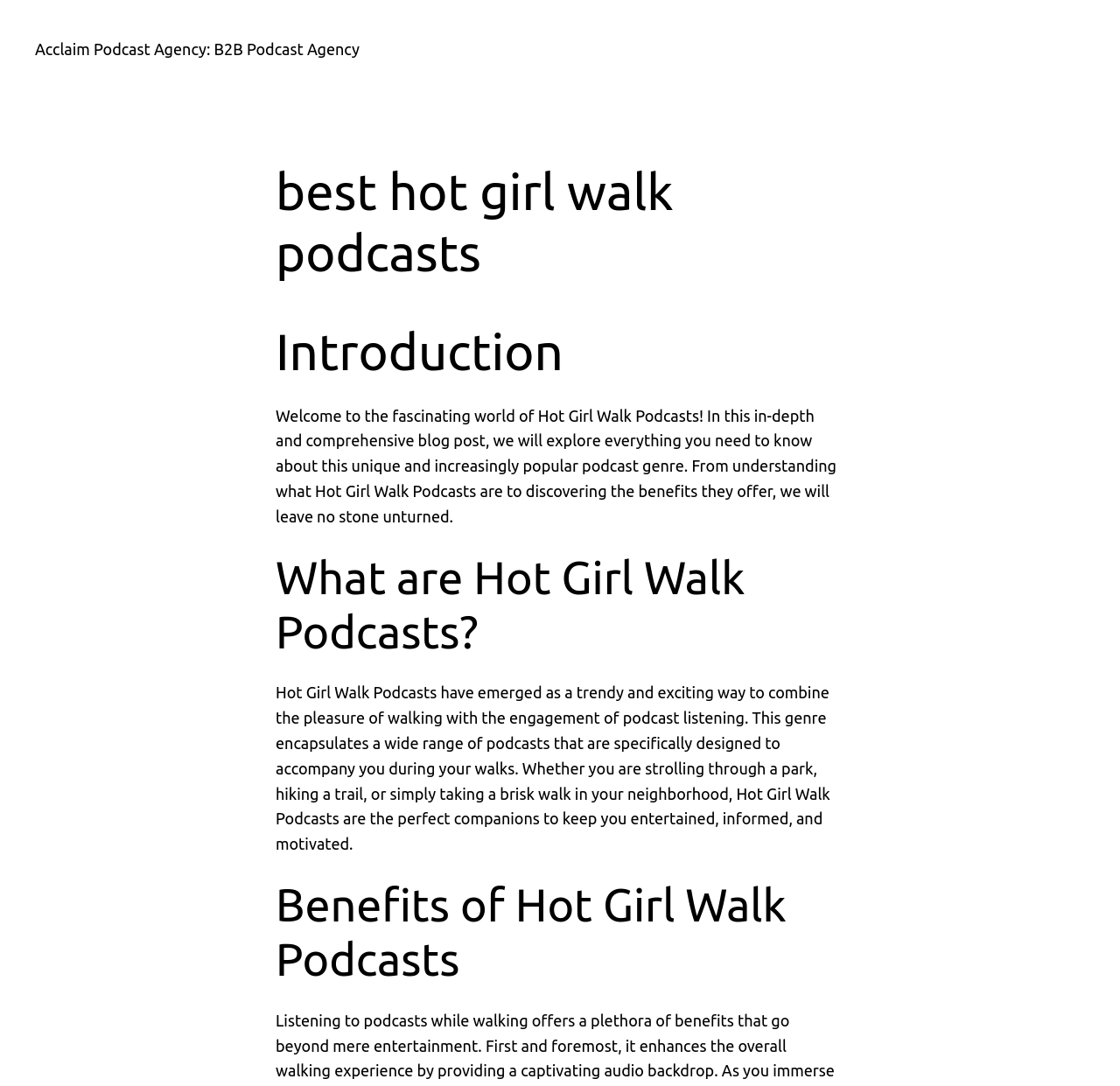What is the tone of this blog post?
Answer with a single word or phrase, using the screenshot for reference.

Informative